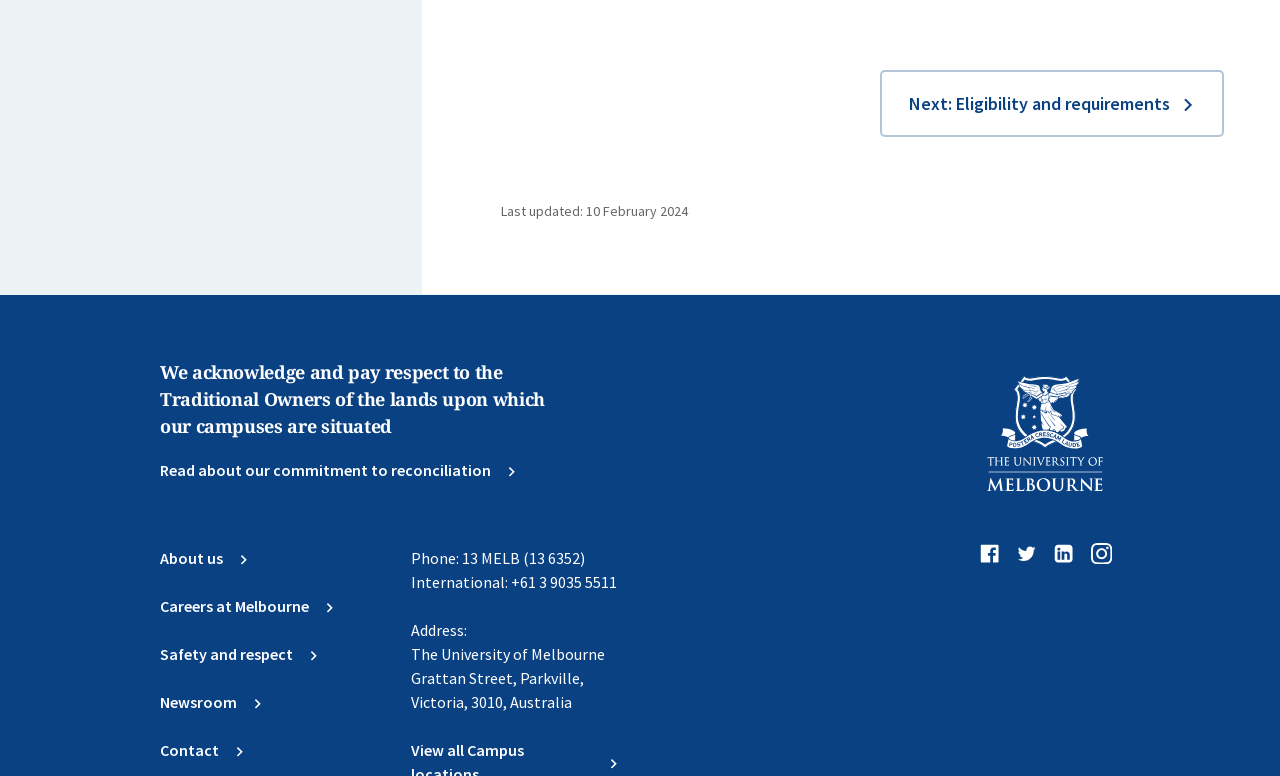Could you specify the bounding box coordinates for the clickable section to complete the following instruction: "Go to the next page about eligibility and requirements"?

[0.687, 0.09, 0.956, 0.177]